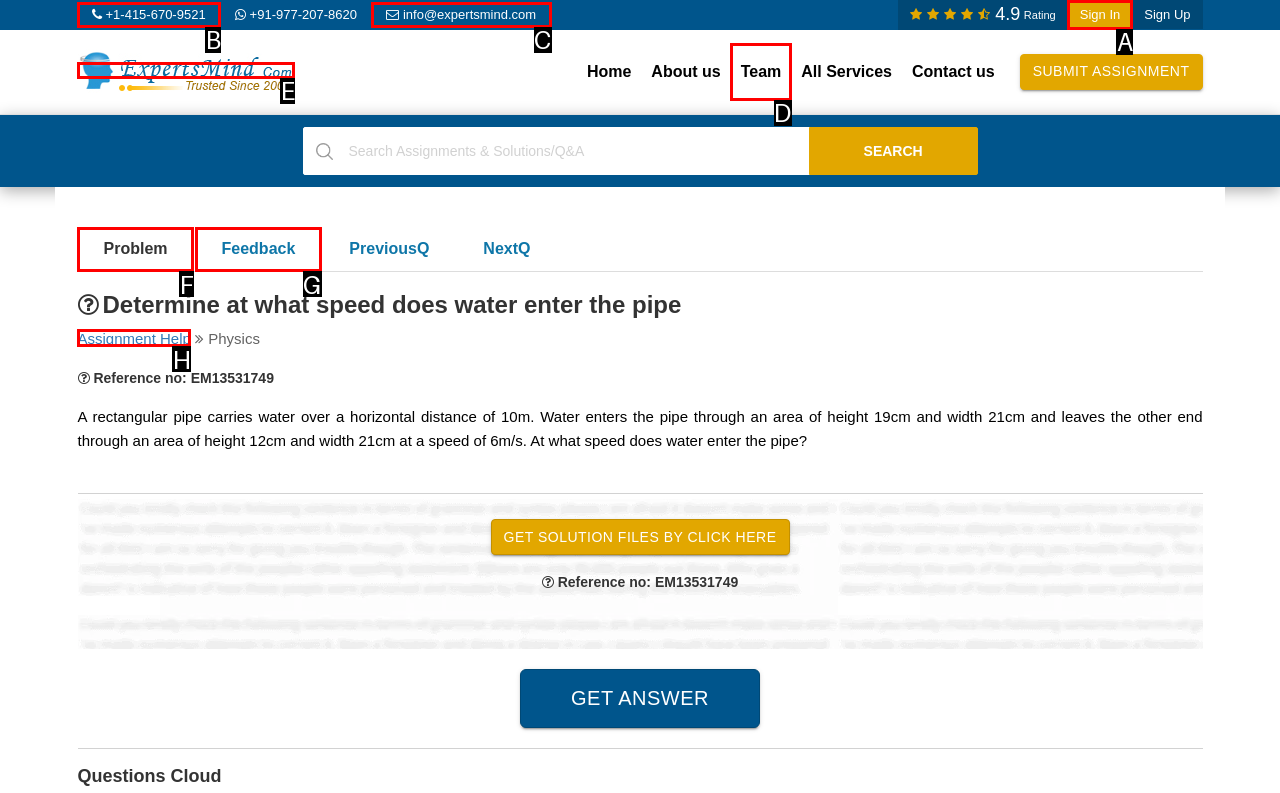Identify the letter of the UI element I need to click to carry out the following instruction: Sign in to the account

A